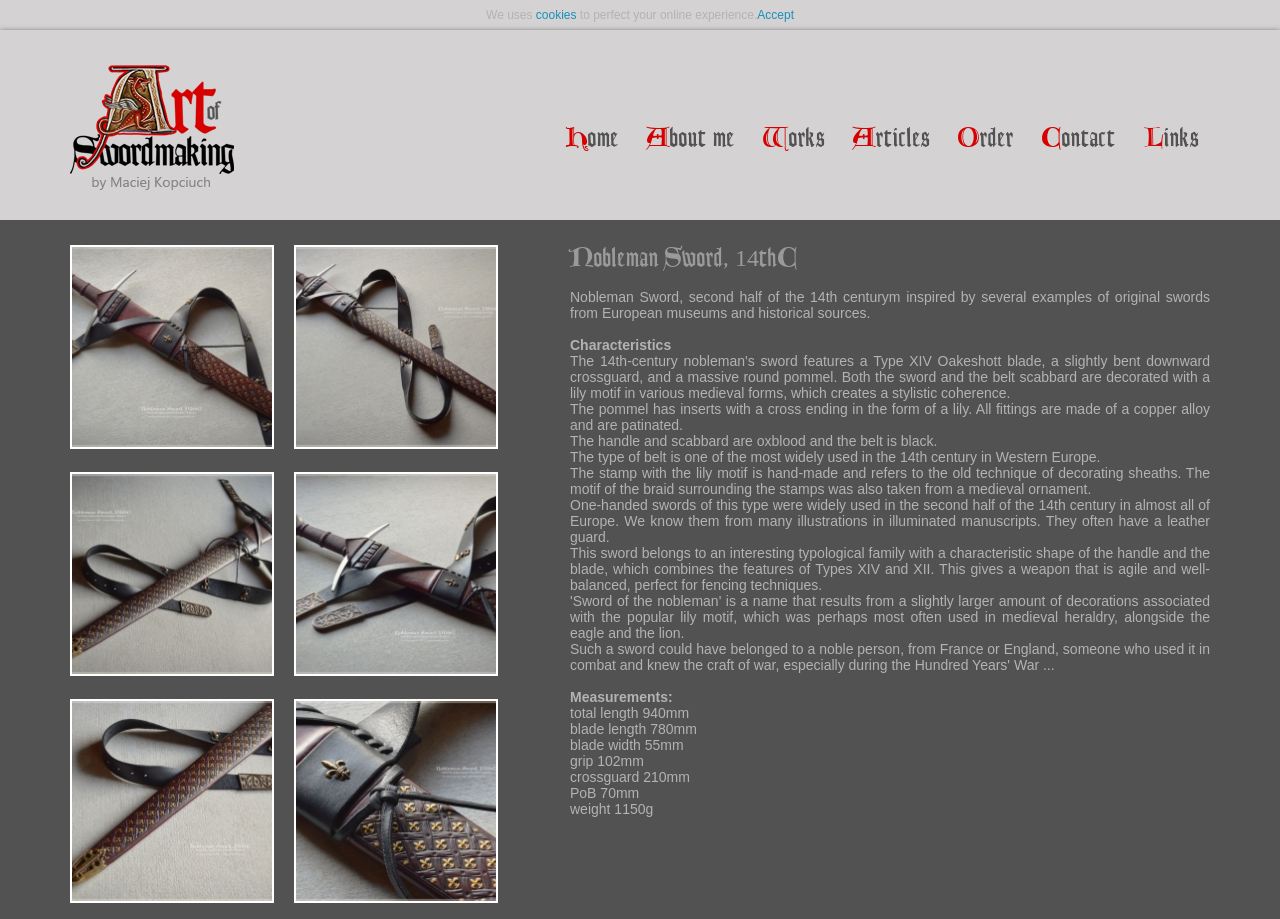Using the element description Works, predict the bounding box coordinates for the UI element. Provide the coordinates in (top-left x, top-left y, bottom-right x, bottom-right y) format with values ranging from 0 to 1.

[0.588, 0.131, 0.653, 0.173]